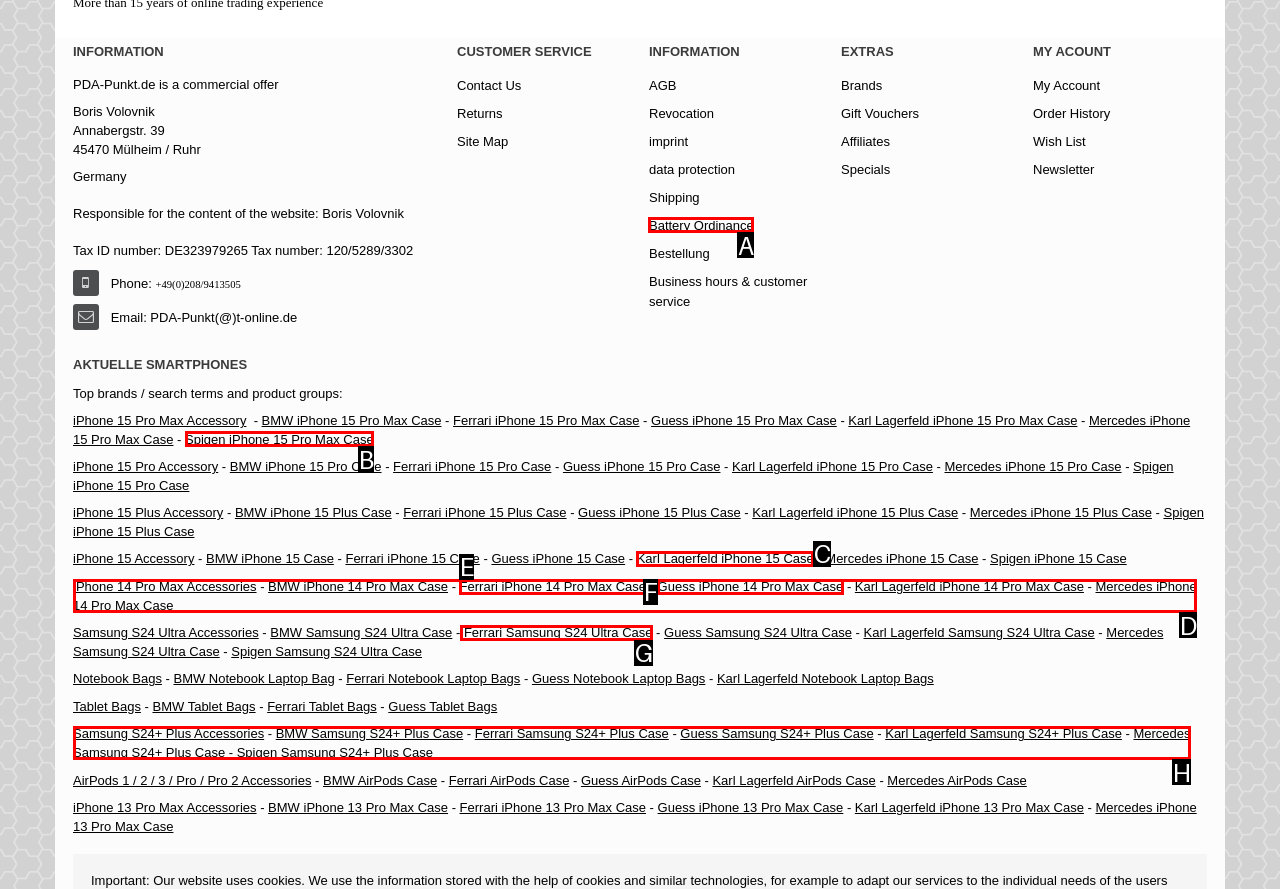Select the proper HTML element to perform the given task: Check battery ordinance Answer with the corresponding letter from the provided choices.

A